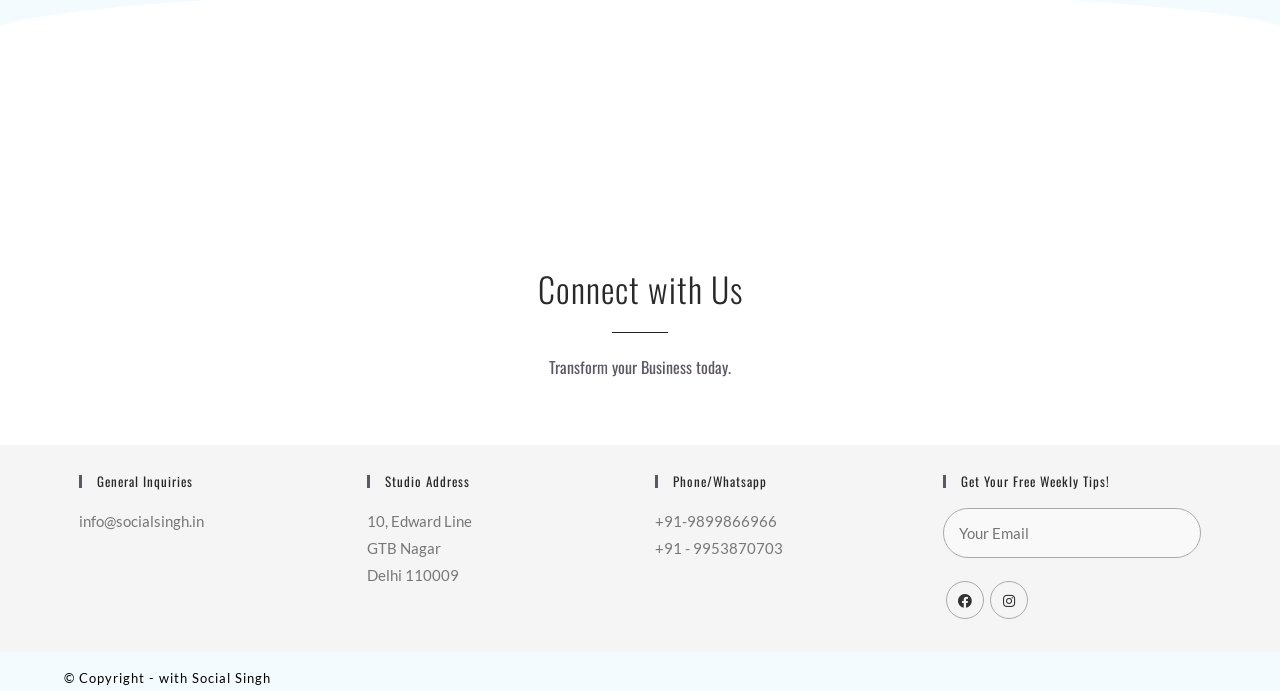Identify the bounding box of the UI element that matches this description: "aria-label="Facebook"".

[0.739, 0.841, 0.769, 0.896]